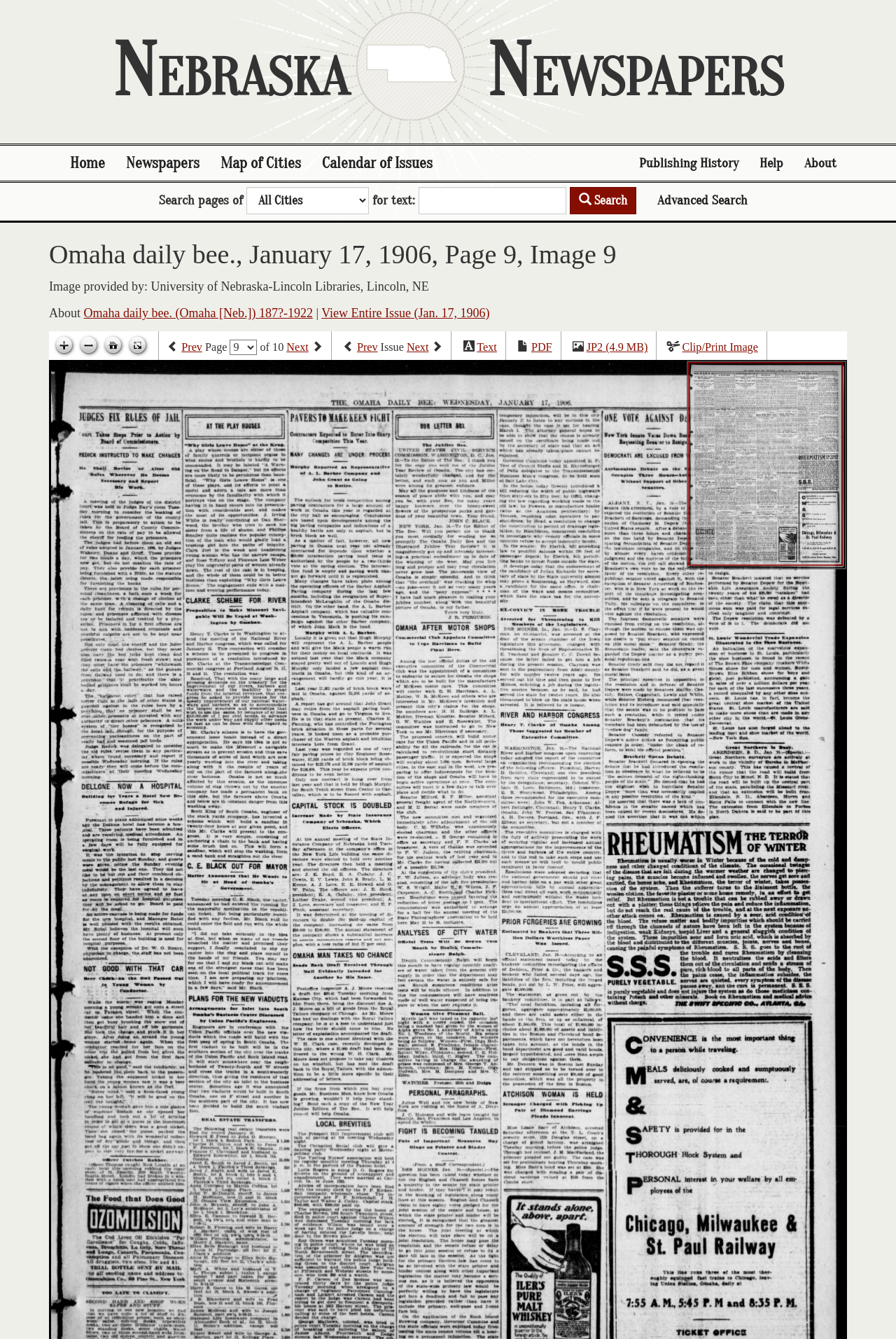Provide the bounding box coordinates of the HTML element this sentence describes: "JP2 (4.9 MB)".

[0.654, 0.255, 0.723, 0.264]